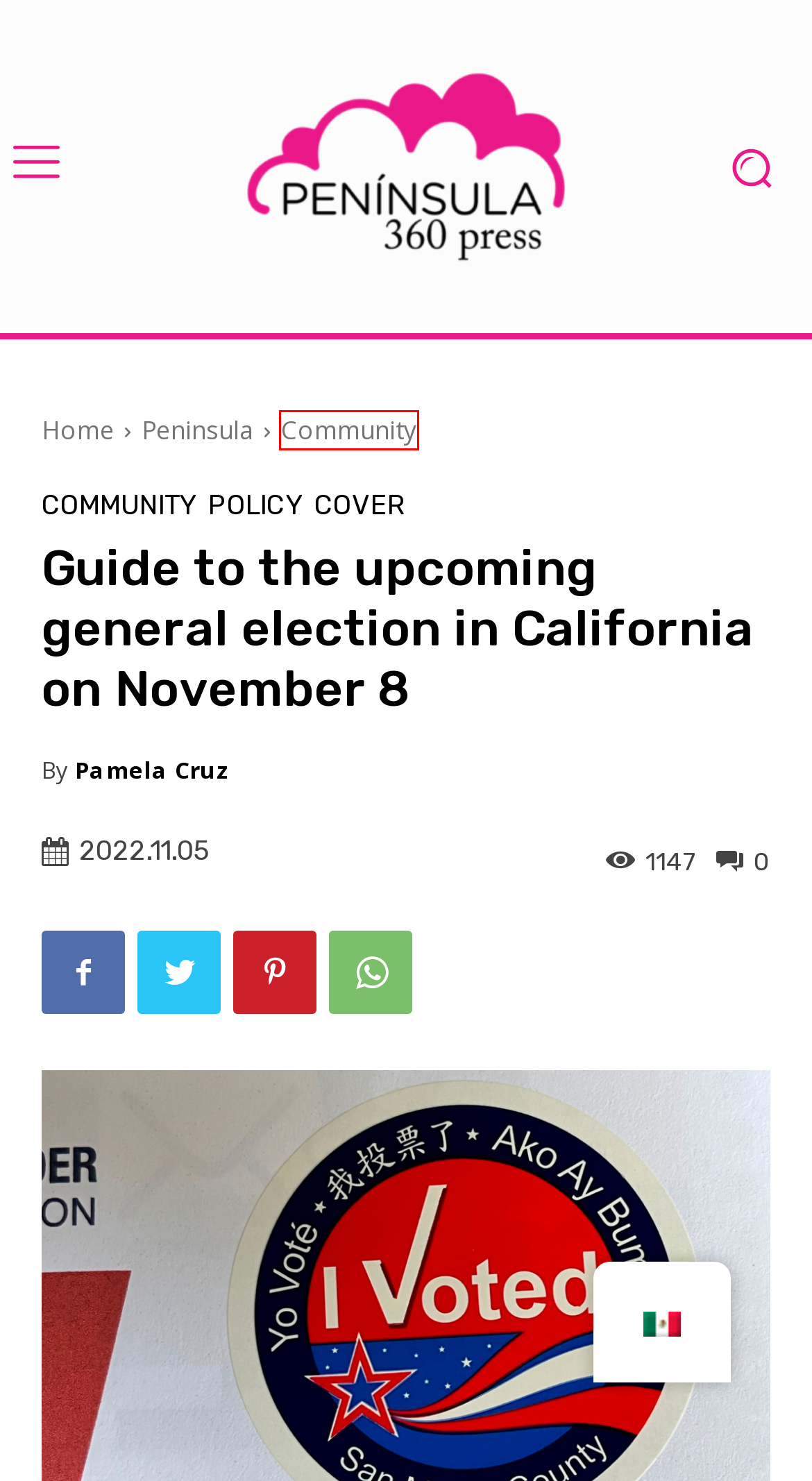You have a screenshot of a webpage with a red rectangle bounding box around a UI element. Choose the best description that matches the new page after clicking the element within the bounding box. The candidate descriptions are:
A. Politics Archives - Peninsula 360 Press
B. Climate crisis puts the economy in check, dragging down housing policies
C. Peninsula 360 Press, Redwood News, San Mateo, California US News
D. Culture Archives - Peninsula 360 Press
E. Community Archives - Peninsula 360 Press
F. Technology Archives - Peninsula 360 Press
G. Pamela Cruz, Author Peninsula 360 Press
H. Cover Archives - Peninsula 360 Press

E